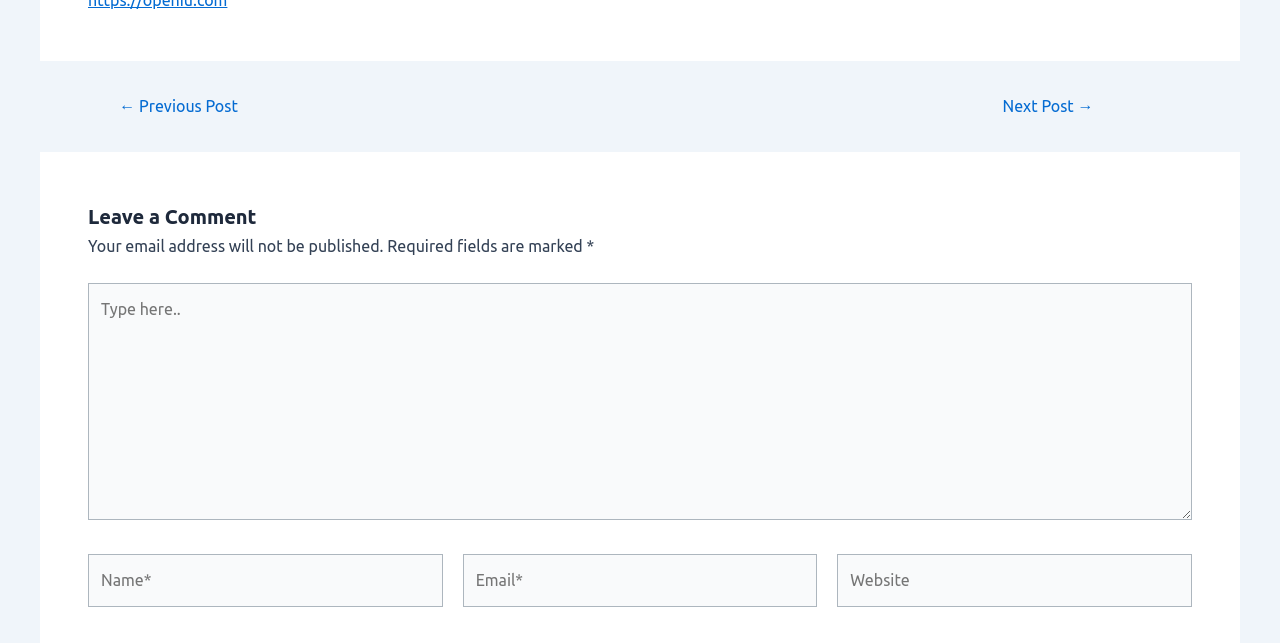How many fields are there to input information?
Use the information from the screenshot to give a comprehensive response to the question.

There are four fields to input information: 'Type here..' for the comment, 'Name*', 'Email*', and 'Website'. These fields are all text boxes where users can input their information.